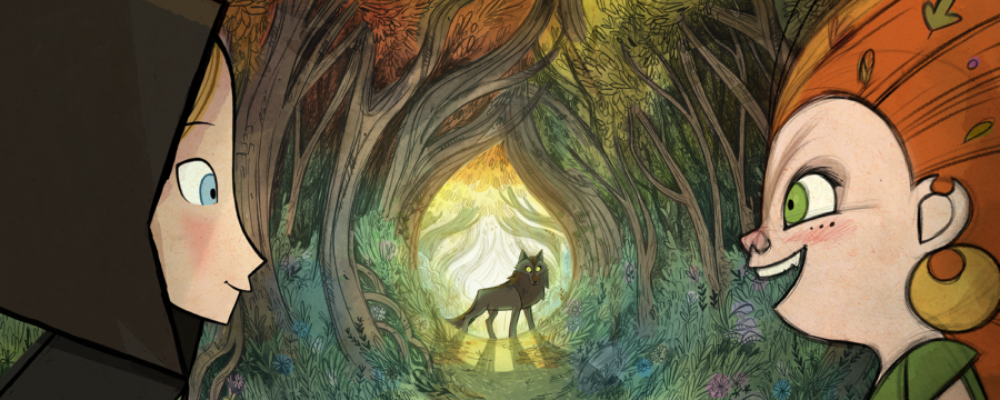Elaborate on the details you observe in the image.

The image features a vibrant and enchanting scene from the animated film "Wolfwalkers," created by Tomm Moore. In this captivating moment, two young girls share an engaging gaze, highlighting their contrasting expressions. One girl, characterized by her dark attire, appears inquisitive and thoughtful, while the other, with red hair adorned in leaves and bright accessories, radiates excitement and joy. 

They are positioned at the edges of a lush, magical forest that leads to an ethereal light in the background, hinting at an adventure unfolding. A mystical wolf stands in the center of the path, its eyes glowing with a captivating charm that draws the viewer into this fantastical world. The surrounding foliage is rich with autumn colors and intricate details, immersing us in a setting that celebrates nature and the stories it conceals. This image beautifully encapsulates themes of friendship, curiosity, and the interconnectedness of humanity with nature, making "Wolfwalkers" a standout addition to the realm of animated storytelling.